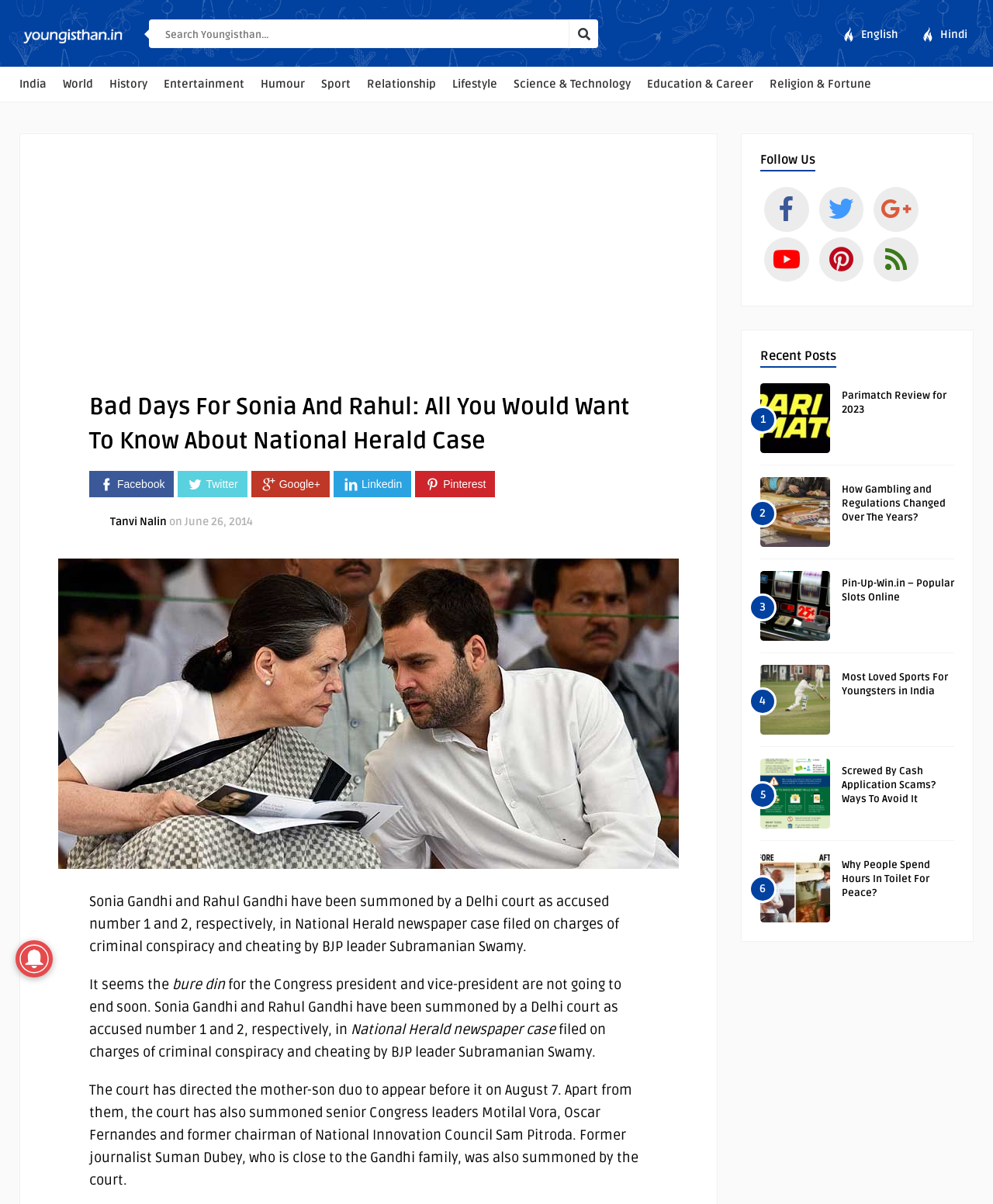Determine the bounding box coordinates for the area that should be clicked to carry out the following instruction: "Follow Youngisthan on Facebook".

[0.09, 0.391, 0.175, 0.413]